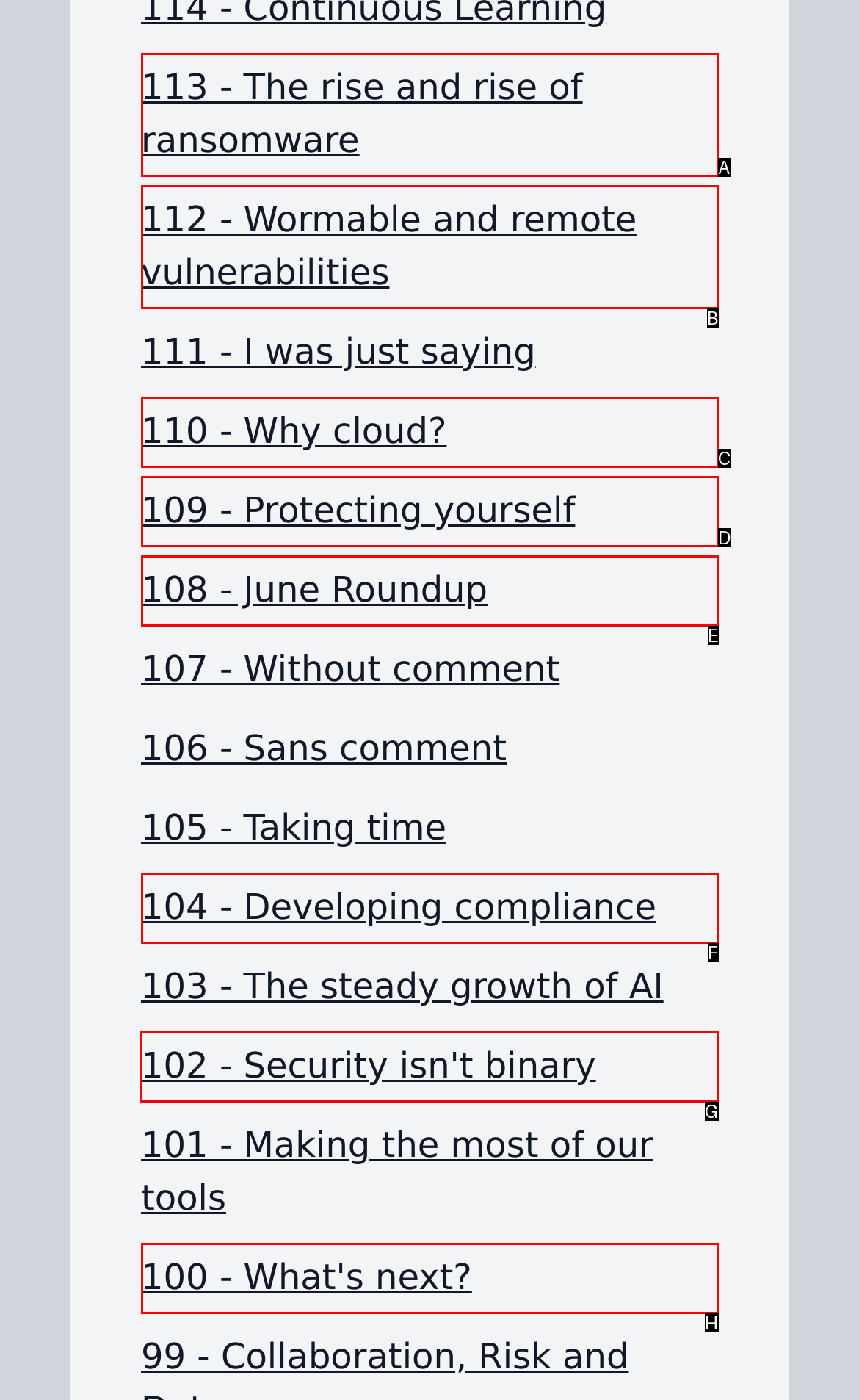Select the UI element that should be clicked to execute the following task: View article 102 - Security isn't binary
Provide the letter of the correct choice from the given options.

G